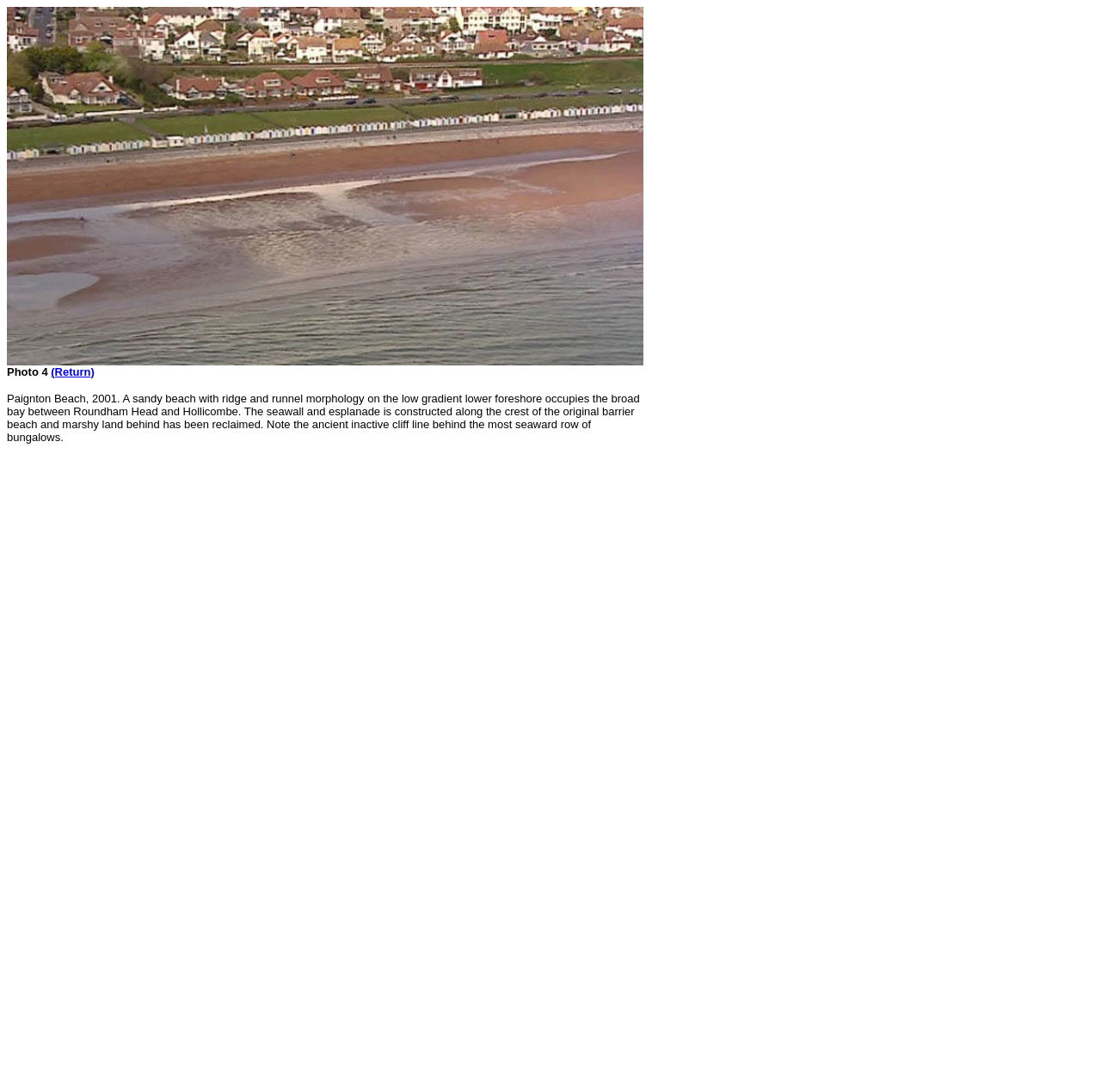Using the information in the image, give a comprehensive answer to the question: 
What is the purpose of the seawall and esplanade?

Based on the text description of the image, it is mentioned that the seawall and esplanade is constructed along the crest of the original barrier beach and marshy land behind has been reclaimed. This suggests that the purpose of the seawall and esplanade is to protect the land from the sea and prevent erosion.